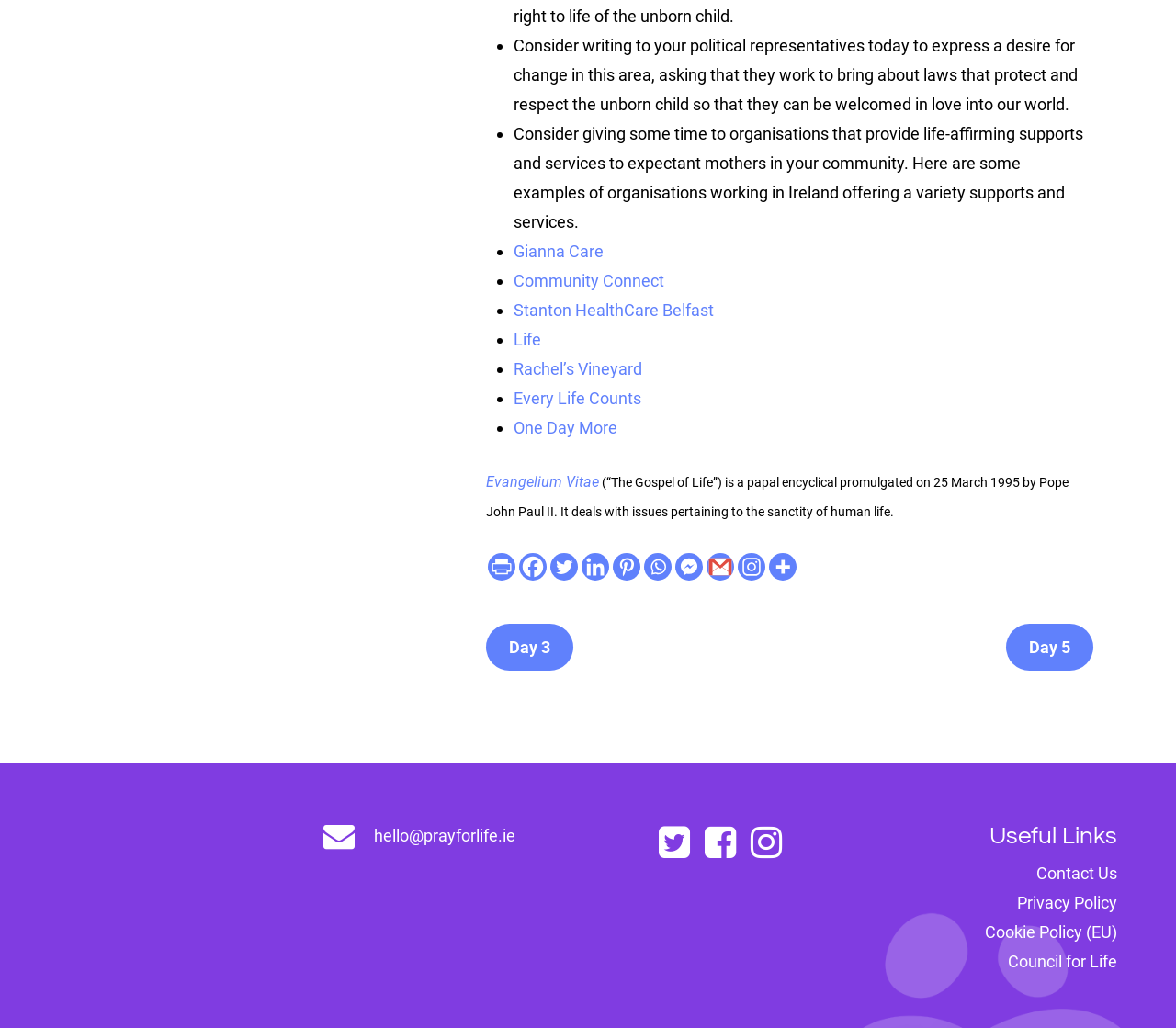Show me the bounding box coordinates of the clickable region to achieve the task as per the instruction: "Click on the link to read about Seven Senses celebrating 10 years of serving Cookeville".

None